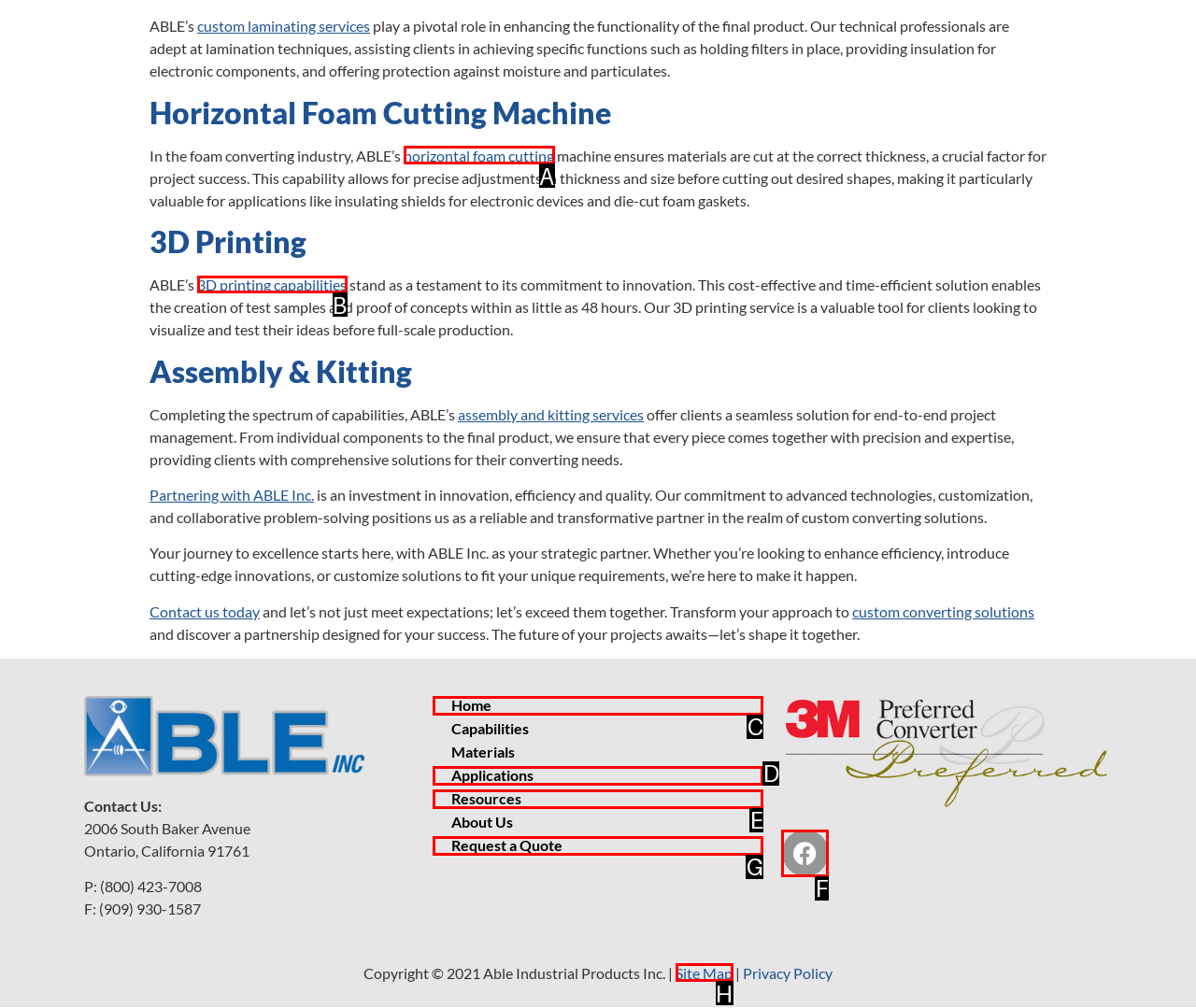Indicate which red-bounded element should be clicked to perform the task: Learn more about 3D printing capabilities Answer with the letter of the correct option.

B